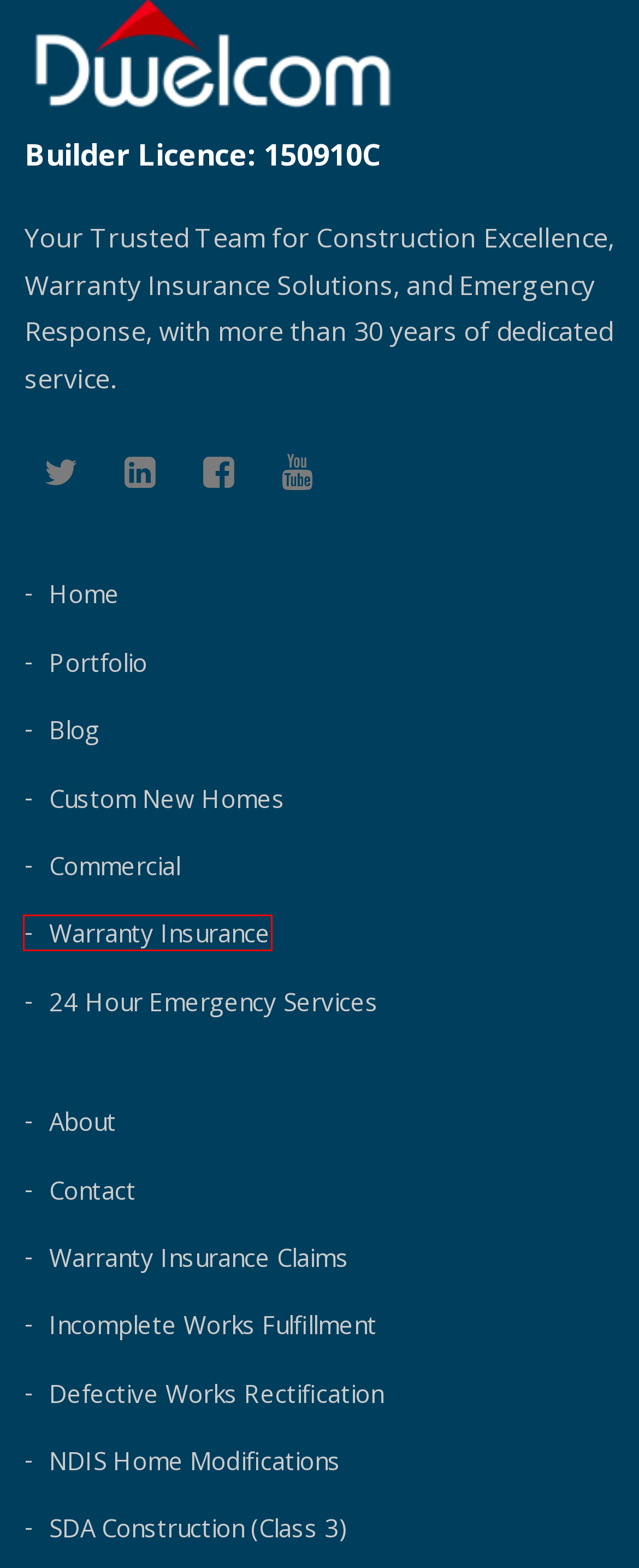Observe the screenshot of a webpage with a red bounding box highlighting an element. Choose the webpage description that accurately reflects the new page after the element within the bounding box is clicked. Here are the candidates:
A. Commercial - Dwelcom
B. Custom New Homes - Dwelcom
C. SDA Construction (Class 3) - Dwelcom
D. Contact Us | Dwelcom
E. NDIS Home Modifications - Dwelcom
F. Warranty Insurance - Dwelcom
G. 24 Hour Emergency Services - Dwelcom
H. Incomplete Works Fulfillment - Dwelcom

F